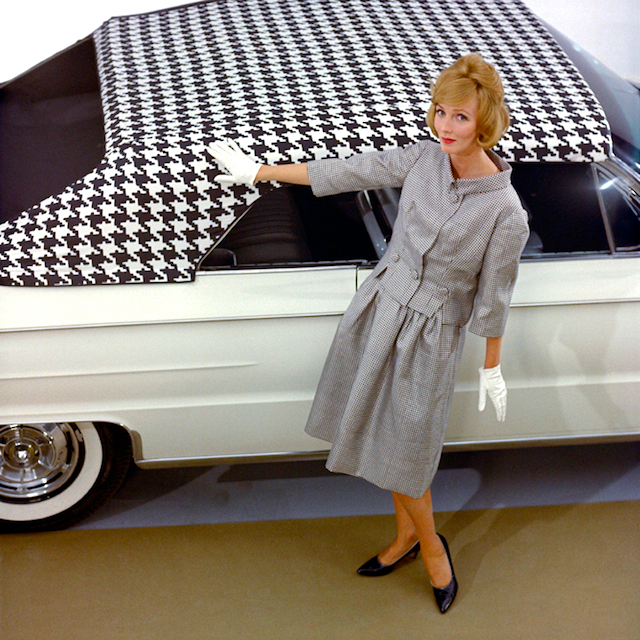Respond with a single word or phrase:
What is the pattern on the convertible top?

Houndstooth